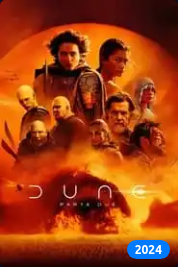What is the anticipated release year of the film?
Answer the question with just one word or phrase using the image.

2024